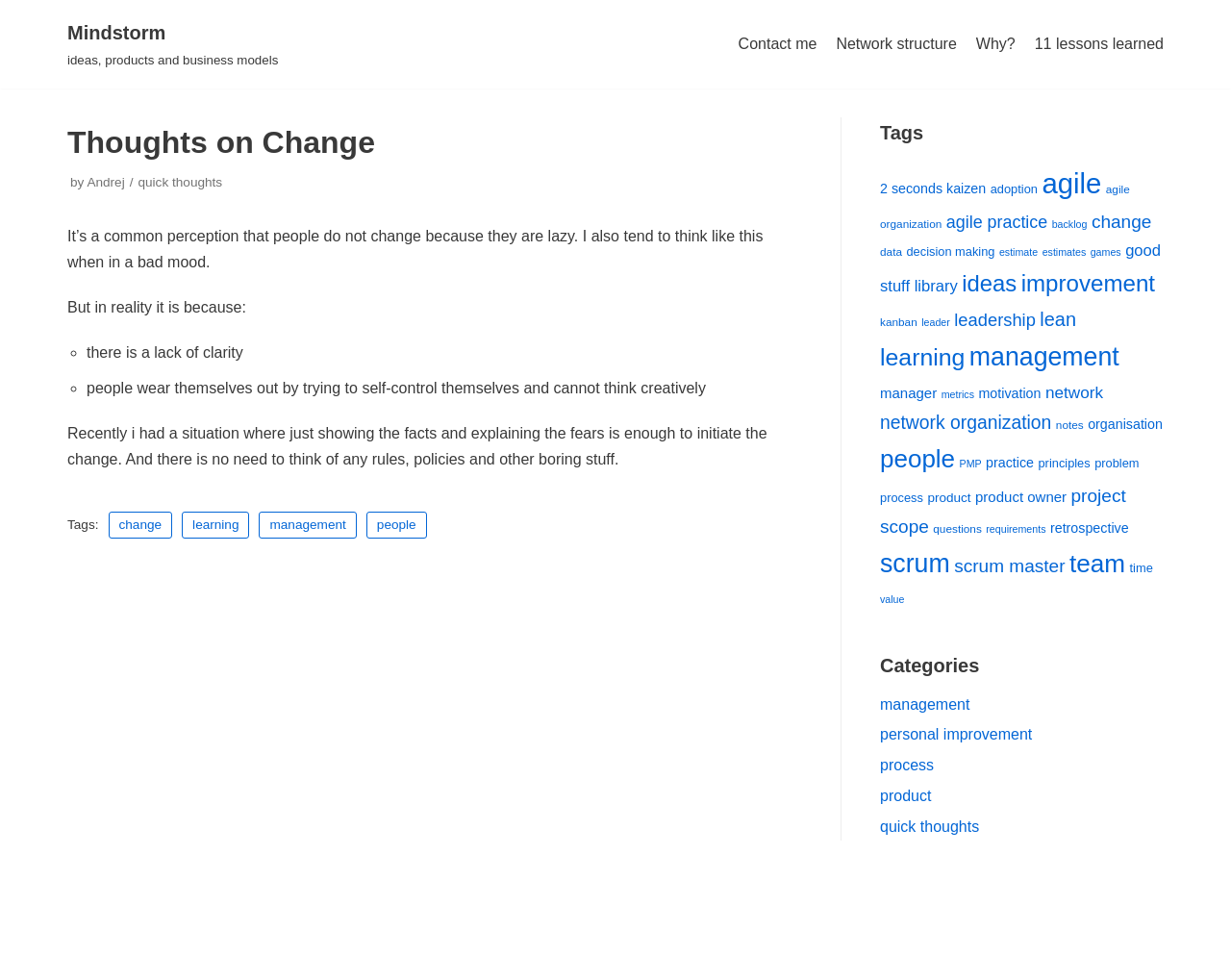Identify the bounding box coordinates of the area you need to click to perform the following instruction: "Click on the 'Contact me' link".

[0.6, 0.033, 0.664, 0.058]